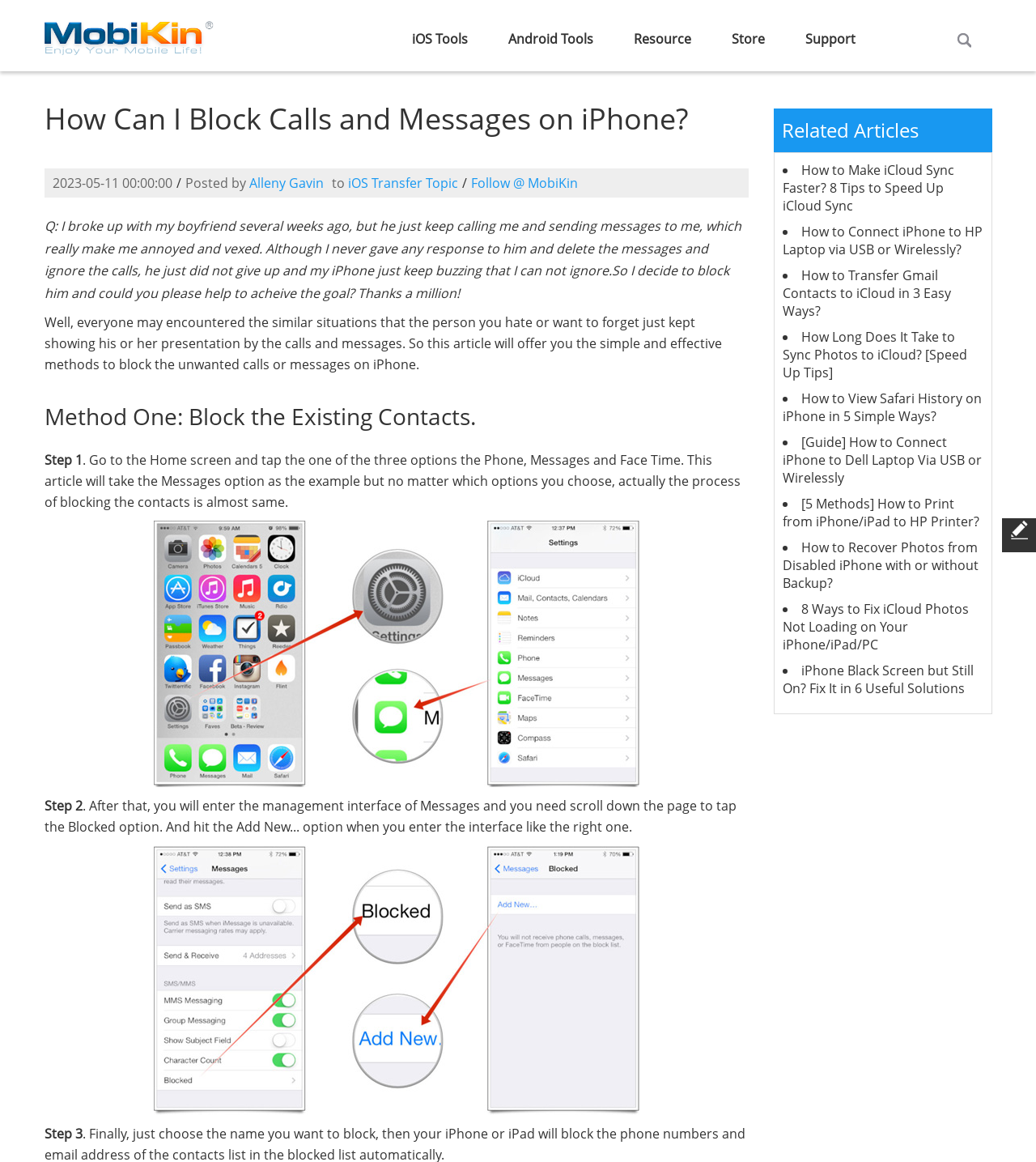Please determine the bounding box coordinates of the element's region to click in order to carry out the following instruction: "Read the article 'How to Block Calls and Messages on iPhone'". The coordinates should be four float numbers between 0 and 1, i.e., [left, top, right, bottom].

[0.043, 0.088, 0.723, 0.117]